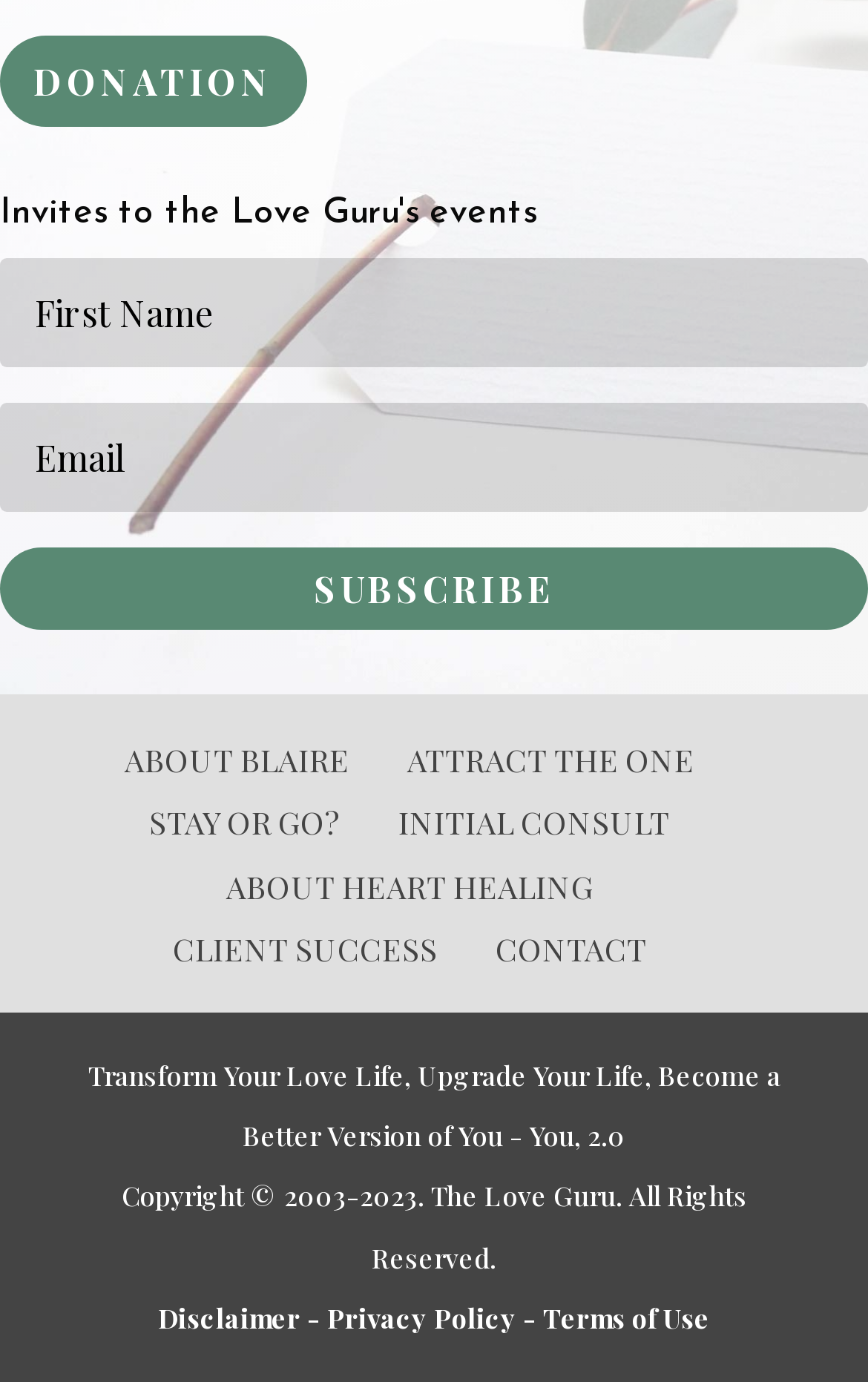How many textboxes are available on this webpage?
Please provide a single word or phrase based on the screenshot.

2